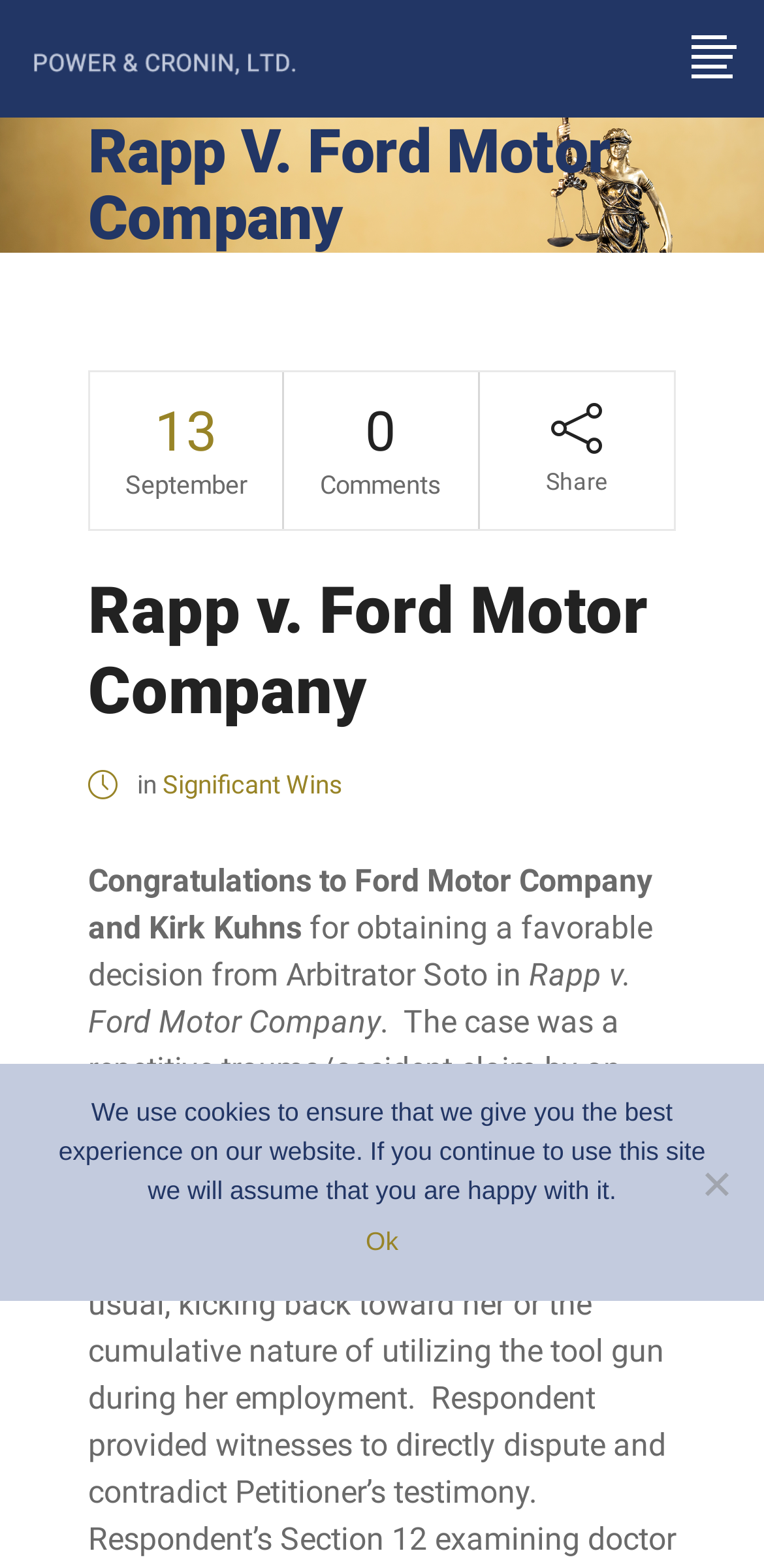What is the company involved in the case?
Please use the image to provide an in-depth answer to the question.

I found the company involved in the case by reading the static text elements in the layout table with the heading 'Rapp v. Ford Motor Company'. One of the static text elements mentions 'Ford Motor Company', which reveals the company involved in the case.